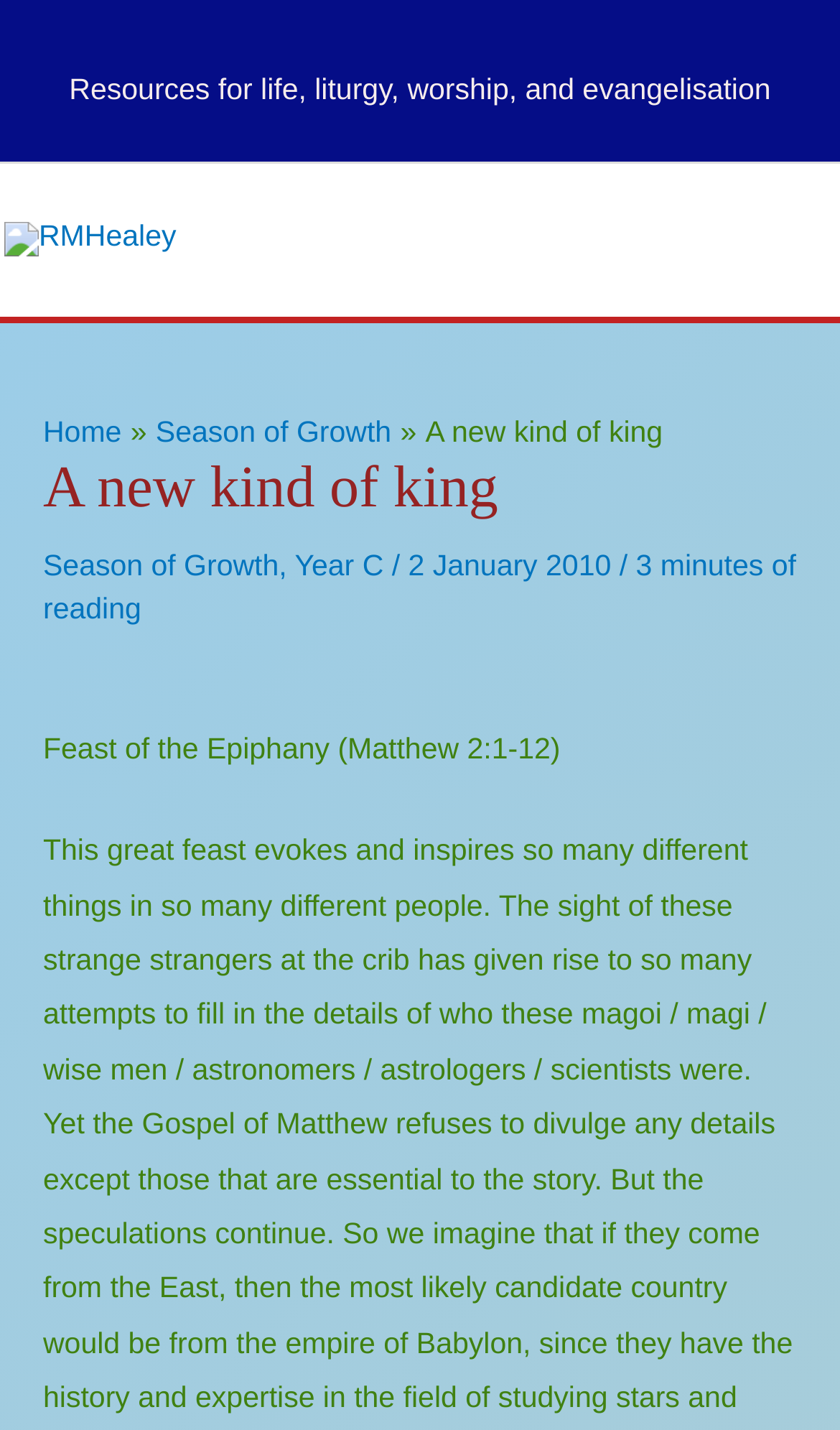What is the name of the website?
Analyze the image and deliver a detailed answer to the question.

The name of the website can be found at the top left corner of the webpage, where it says 'RMHealey' in a link format.